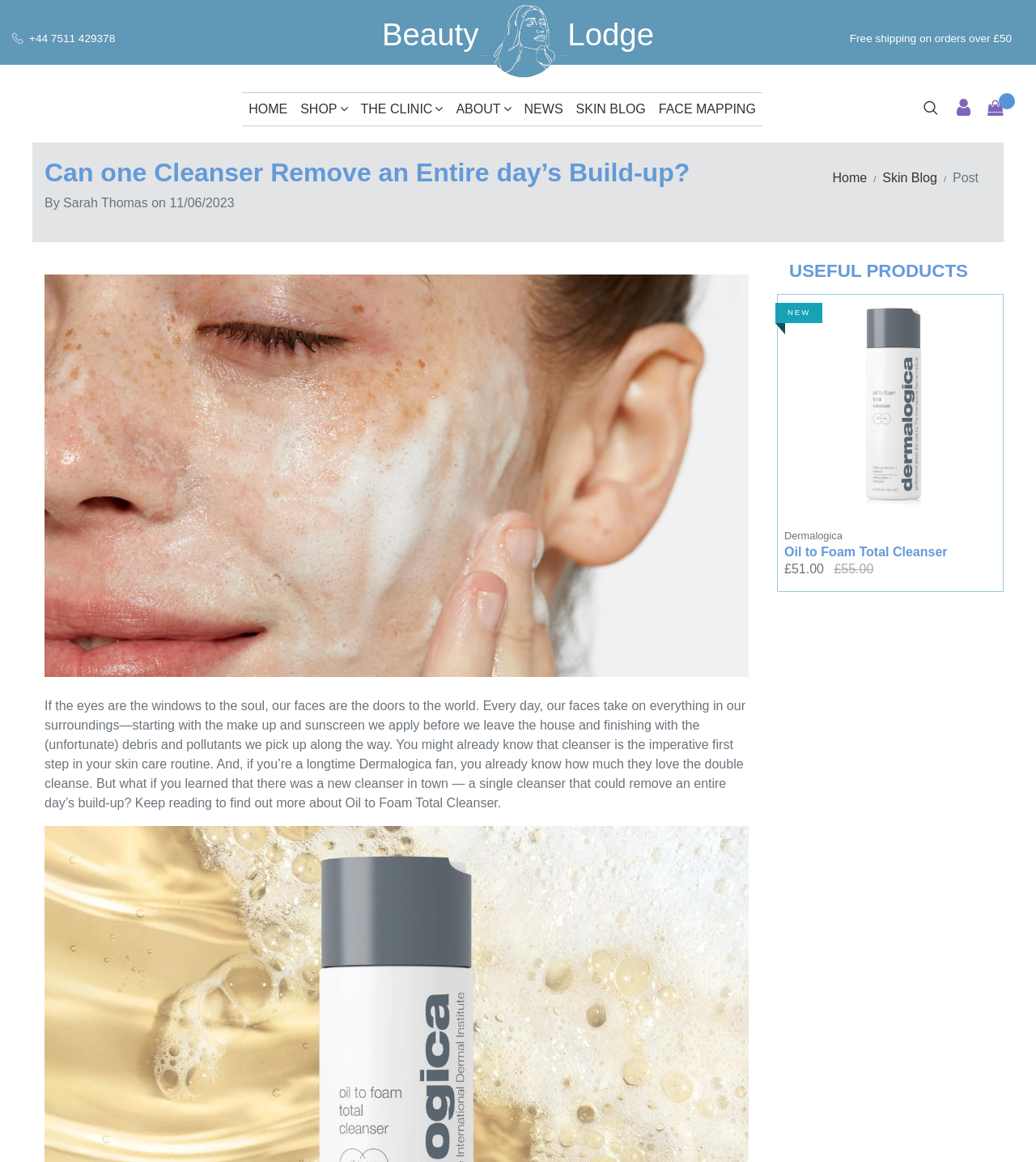Kindly determine the bounding box coordinates for the area that needs to be clicked to execute this instruction: "Call the phone number".

[0.028, 0.028, 0.111, 0.038]